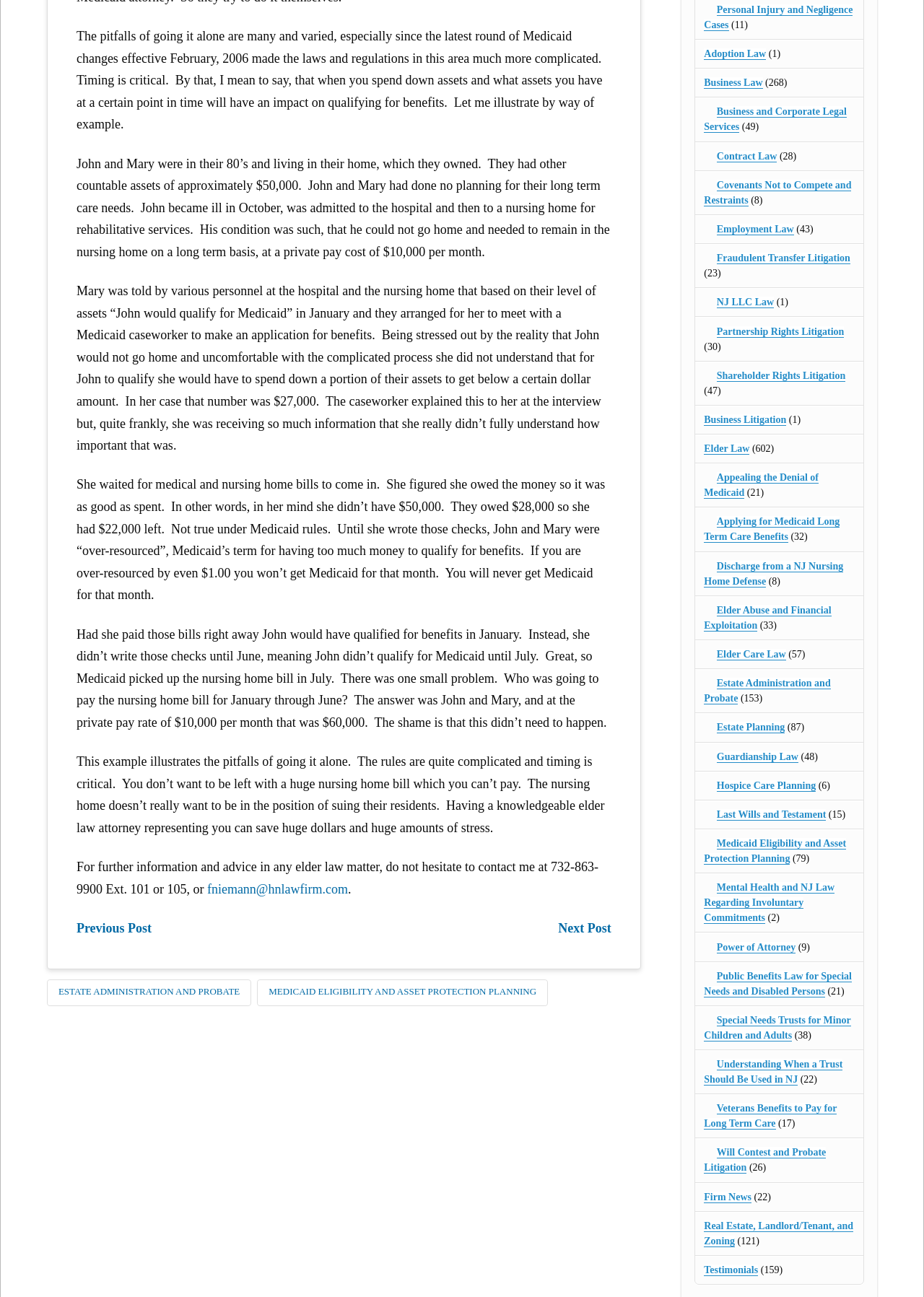Ascertain the bounding box coordinates for the UI element detailed here: "Last Wills and Testament". The coordinates should be provided as [left, top, right, bottom] with each value being a float between 0 and 1.

[0.776, 0.624, 0.894, 0.633]